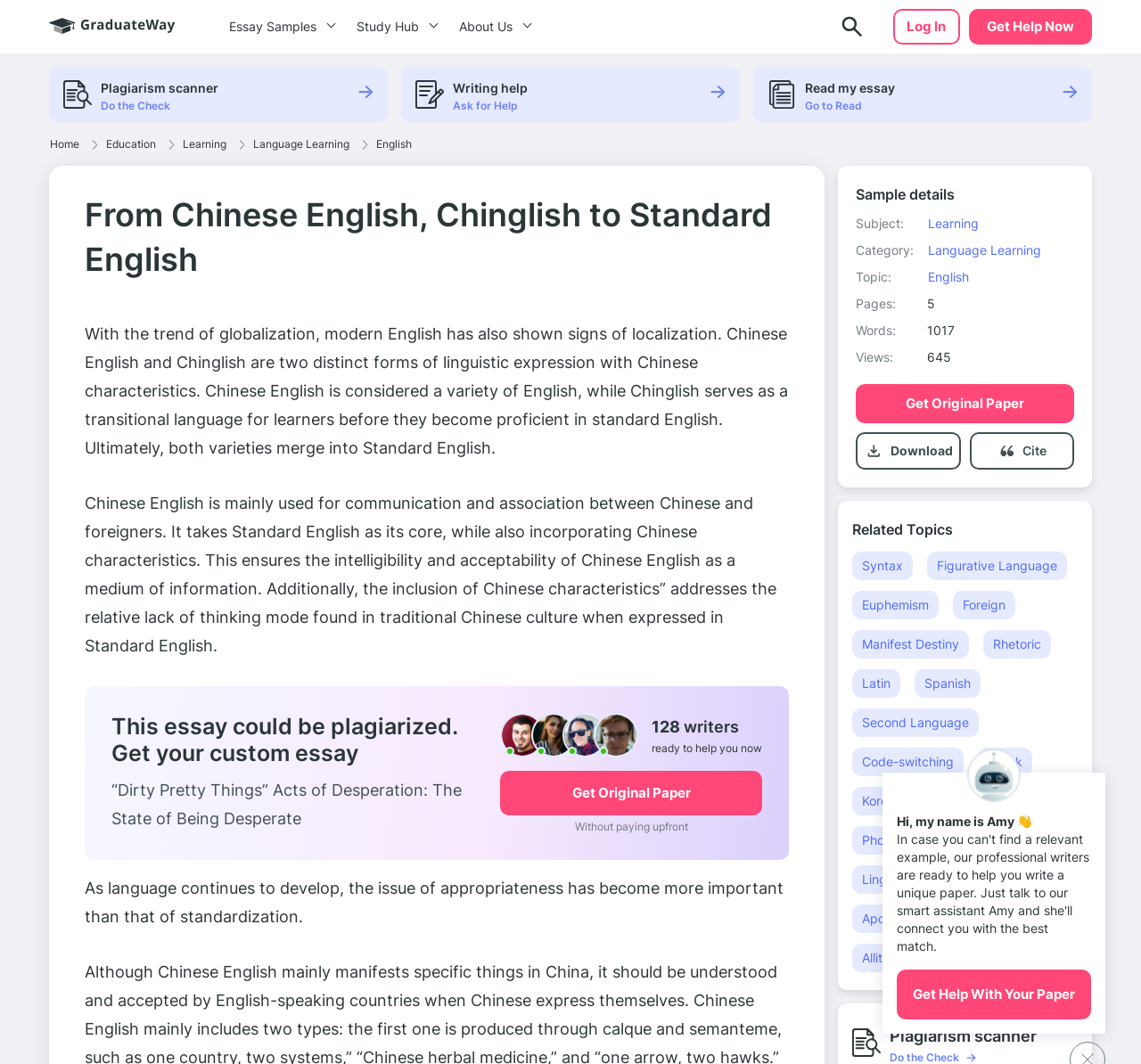Consider the image and give a detailed and elaborate answer to the question: 
What is the function of the 'Plagiarism scanner' button?

The 'Plagiarism scanner' button is likely used to check the essay for plagiarism, as indicated by the text 'Plagiarism scanner' and 'Do the Check' next to the button, suggesting that it performs a plagiarism check function.